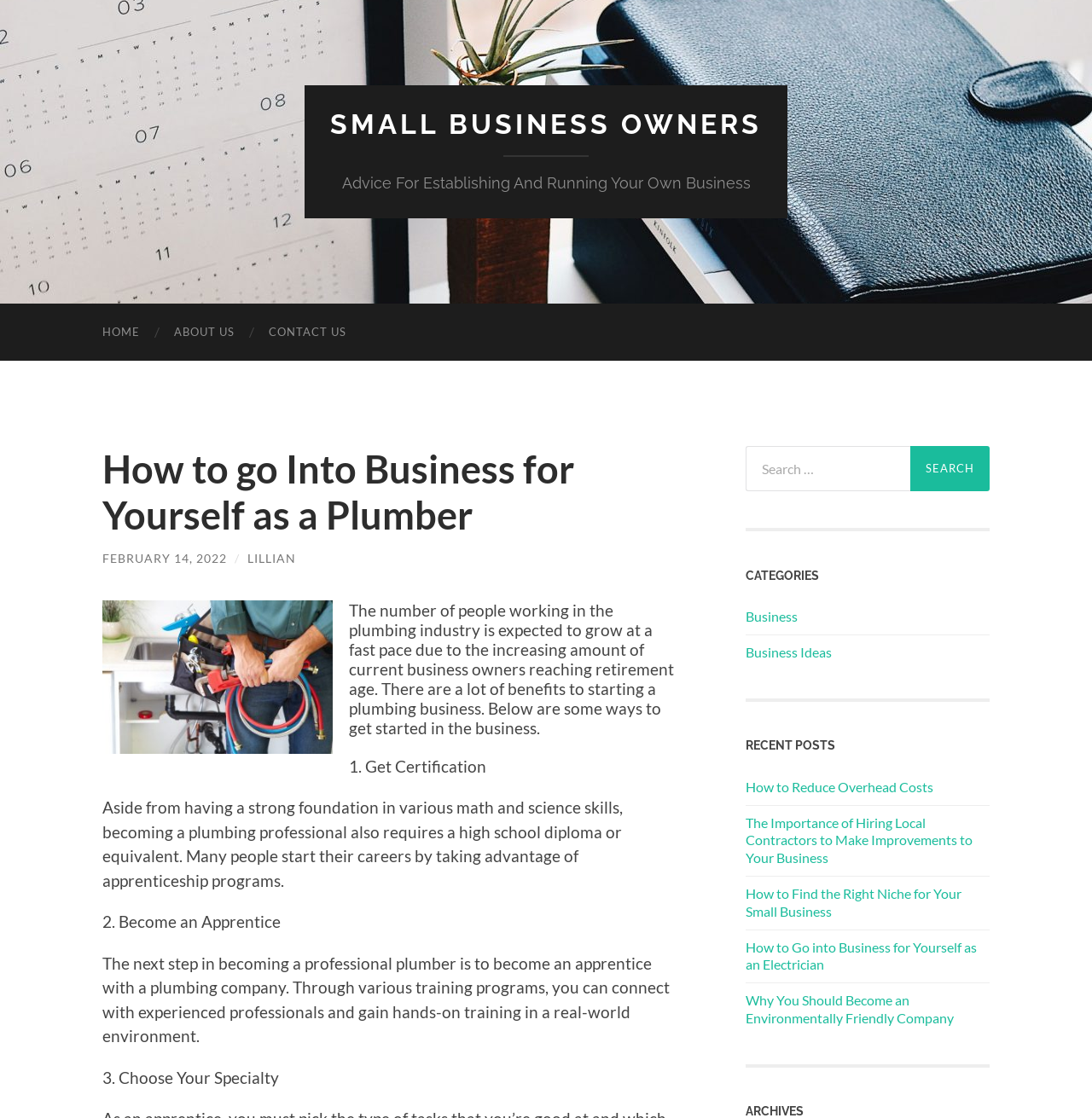Provide a short, one-word or phrase answer to the question below:
What is the category of the link 'How to Reduce Overhead Costs'?

Business